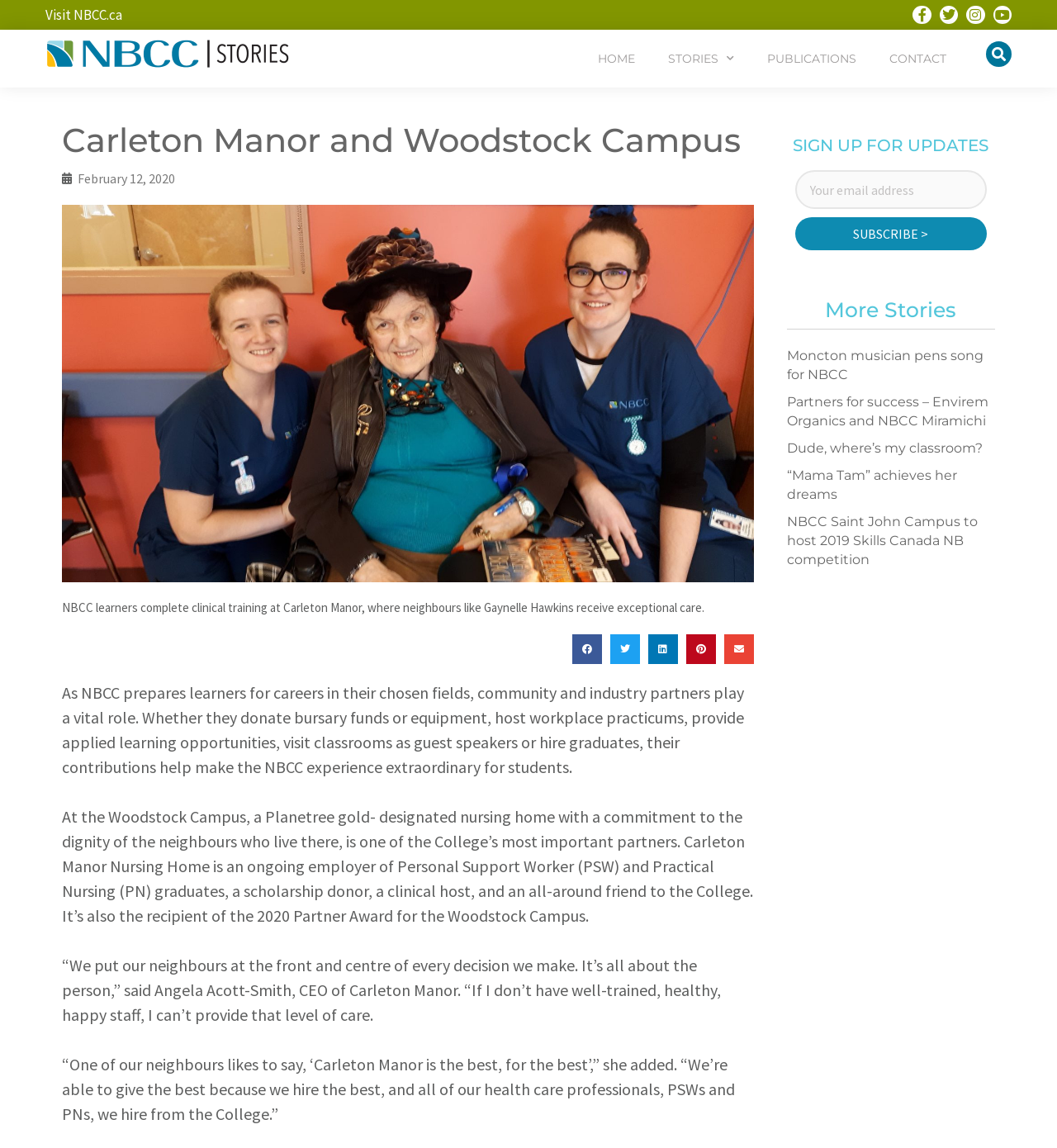What is the name of the nursing home mentioned?
Please craft a detailed and exhaustive response to the question.

I read the article on the webpage and found that Carleton Manor is the name of the nursing home mentioned, which is a partner of NBCC.